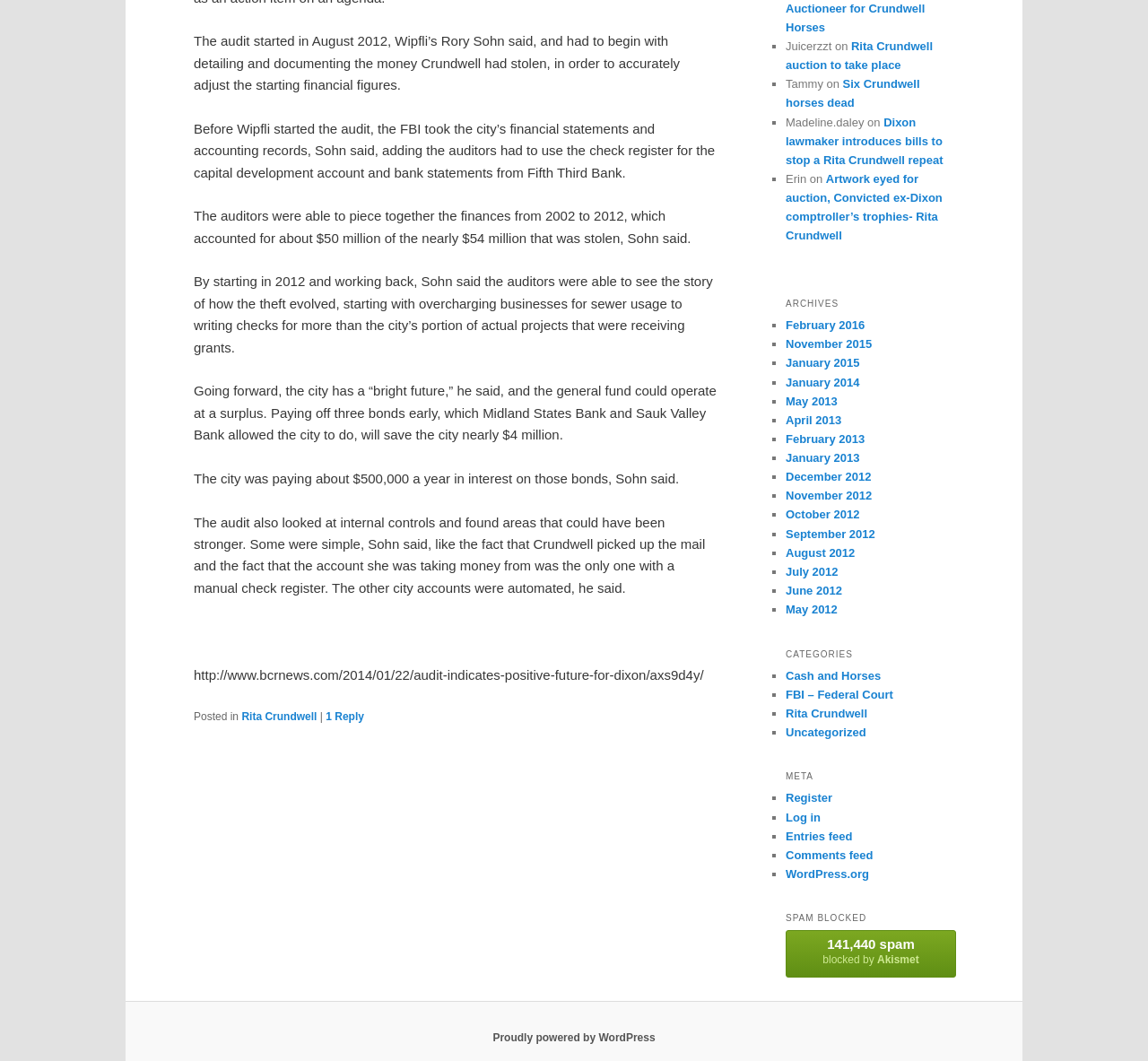Identify the bounding box coordinates for the element you need to click to achieve the following task: "View the archives for February 2016". Provide the bounding box coordinates as four float numbers between 0 and 1, in the form [left, top, right, bottom].

[0.684, 0.3, 0.753, 0.313]